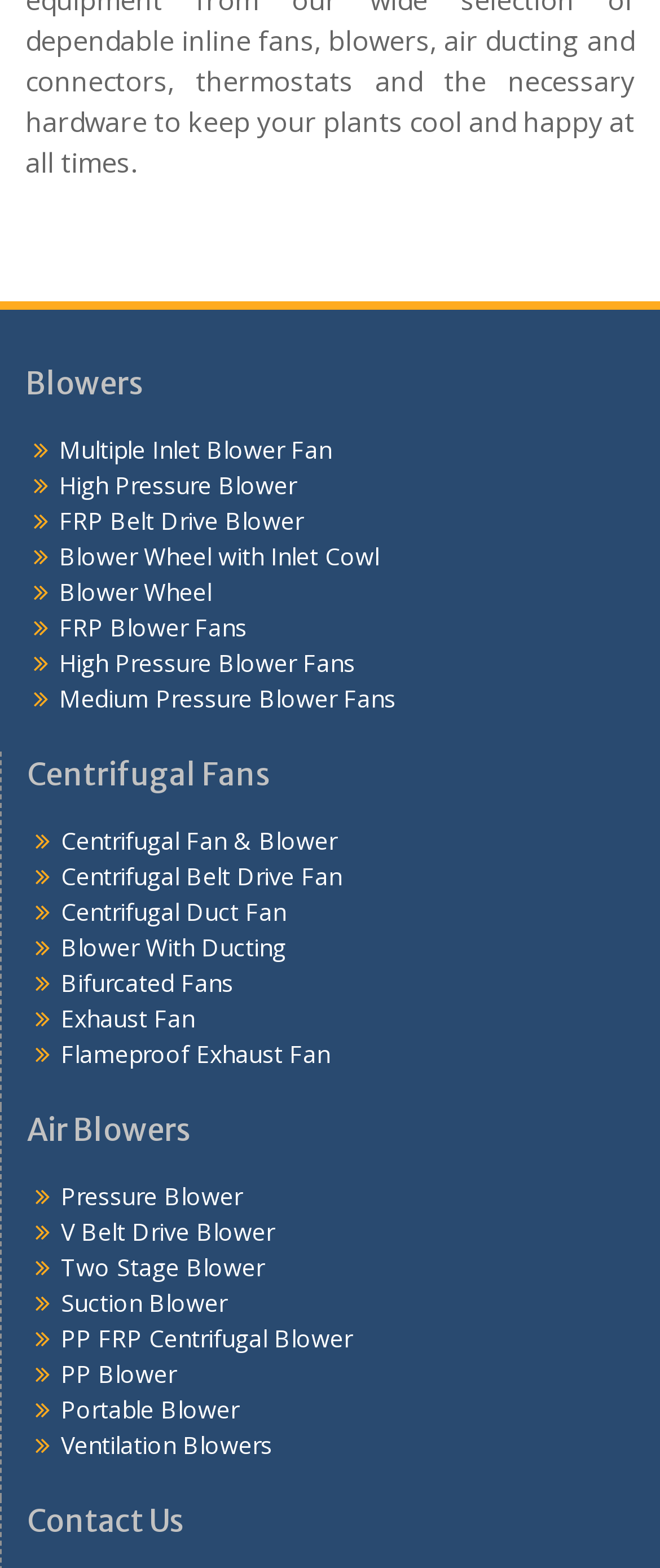How many products are listed under Blowers?
Using the image as a reference, answer the question with a short word or phrase.

9